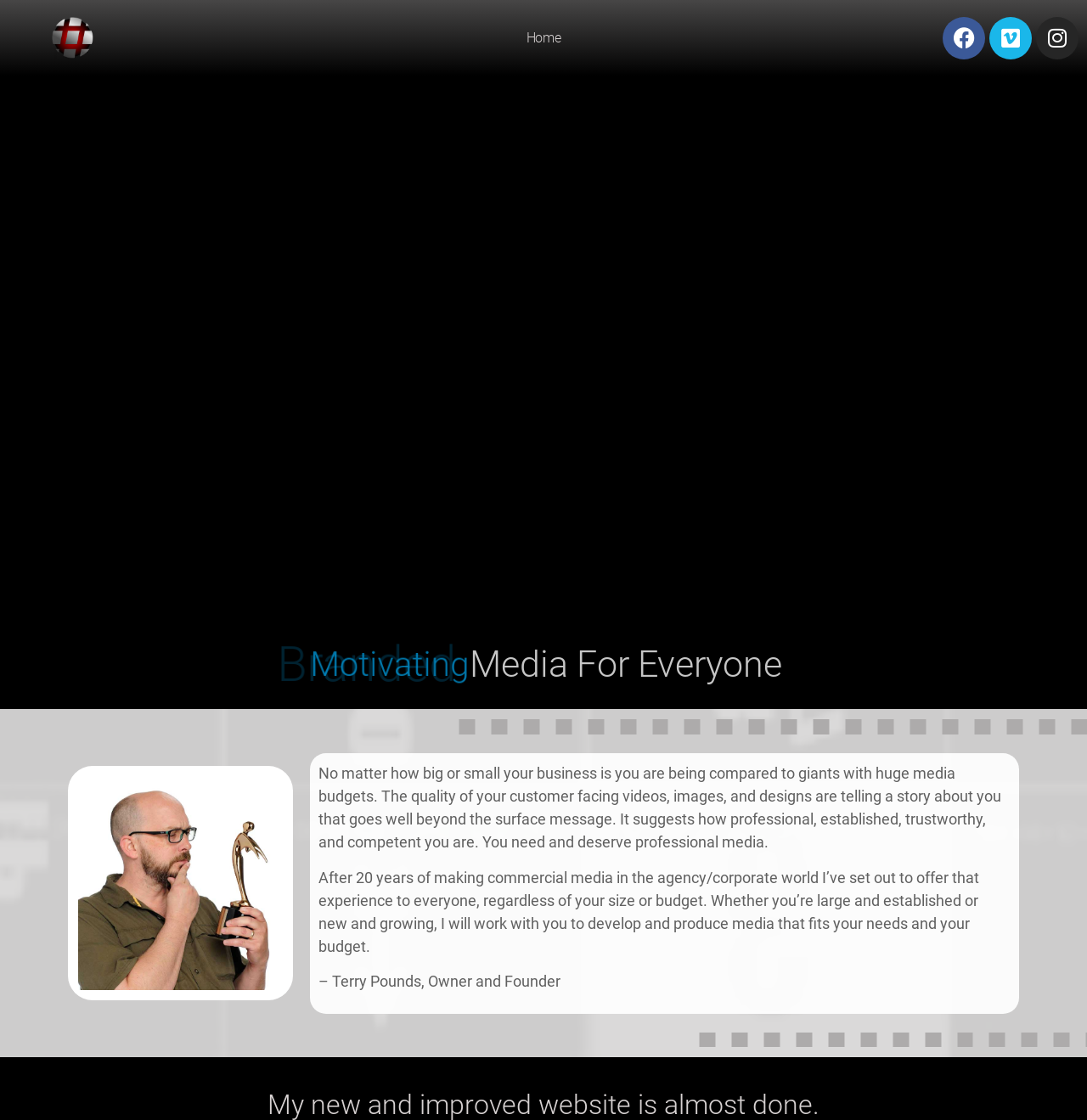Please answer the following question using a single word or phrase: 
What is the shape of the award in the image?

Unknown